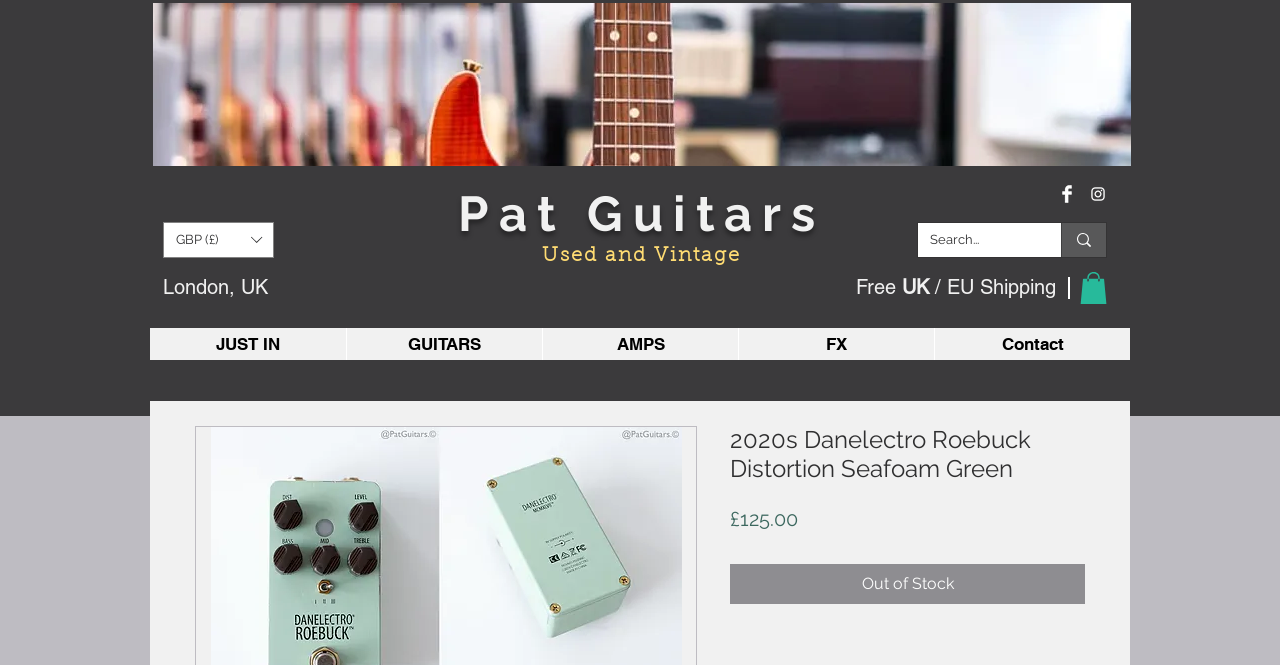Analyze the image and deliver a detailed answer to the question: What is the condition of the 2020s Danelectro Roebuck Distortion Seafoam Green?

I inferred the condition of the product from the meta description, which states that the product is in 'very good condition'.